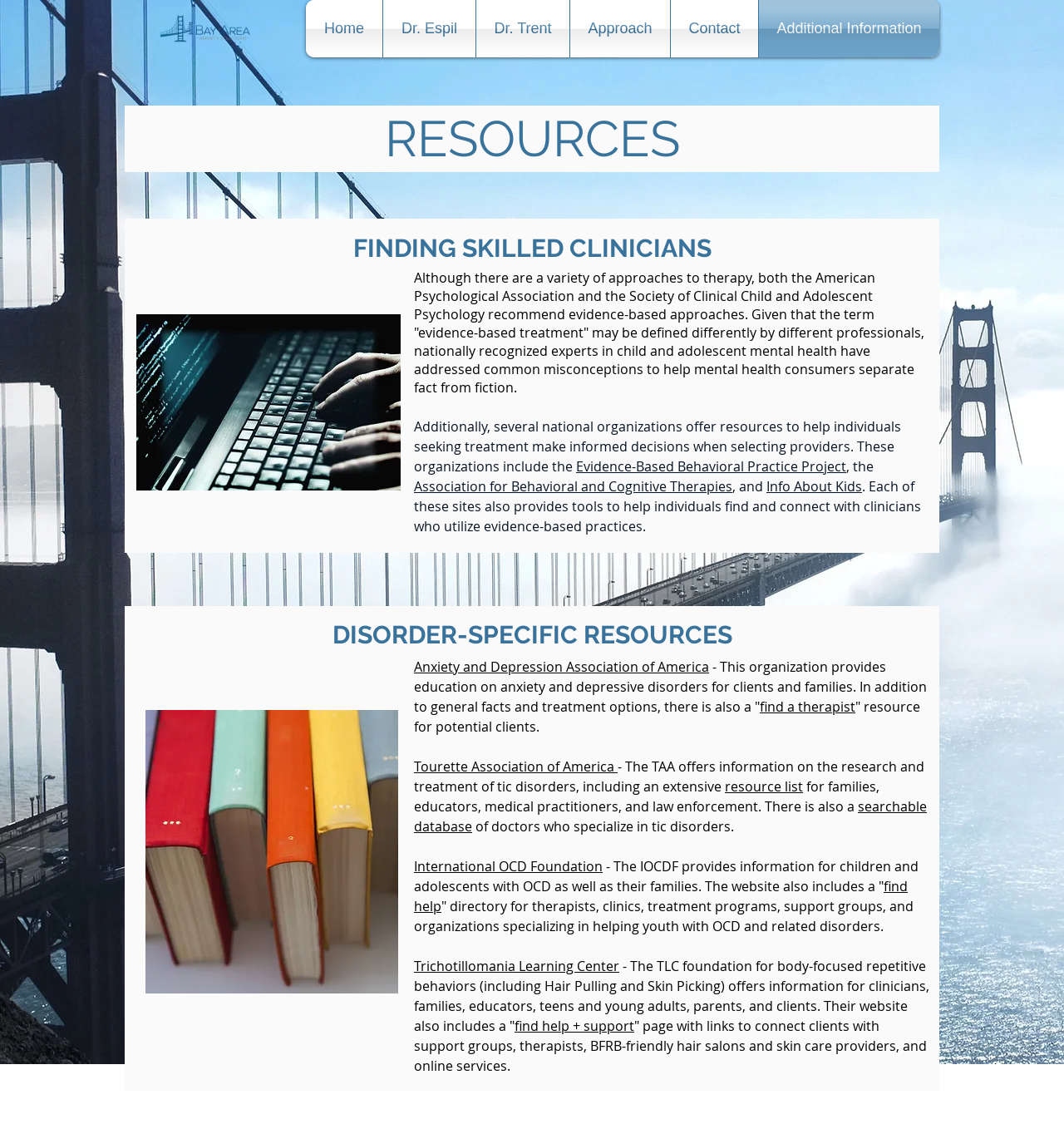What type of disorders does the Trichotillomania Learning Center focus on?
By examining the image, provide a one-word or phrase answer.

Body-focused repetitive behaviors